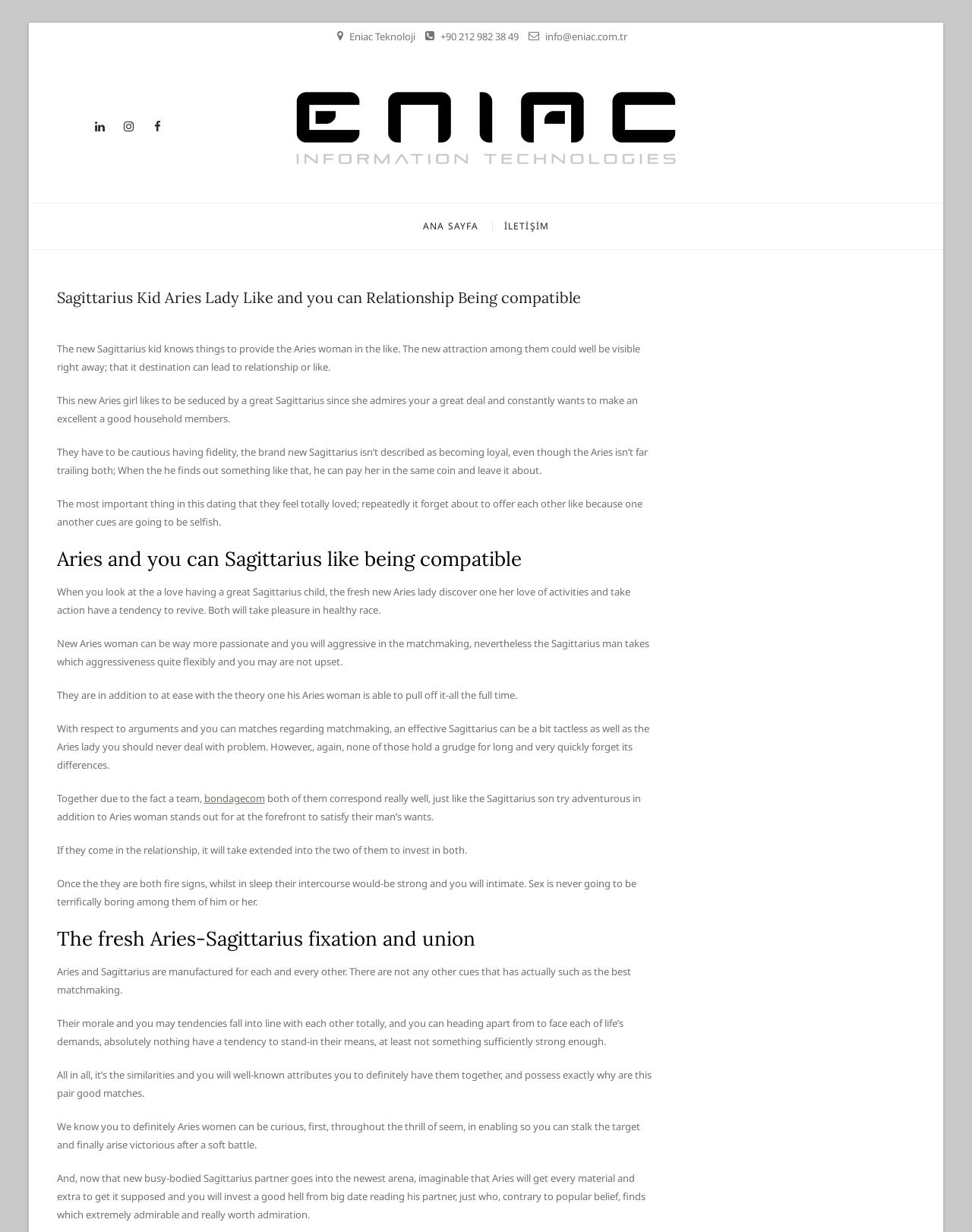Using the given element description, provide the bounding box coordinates (top-left x, top-left y, bottom-right x, bottom-right y) for the corresponding UI element in the screenshot: bondagecom

[0.21, 0.643, 0.272, 0.654]